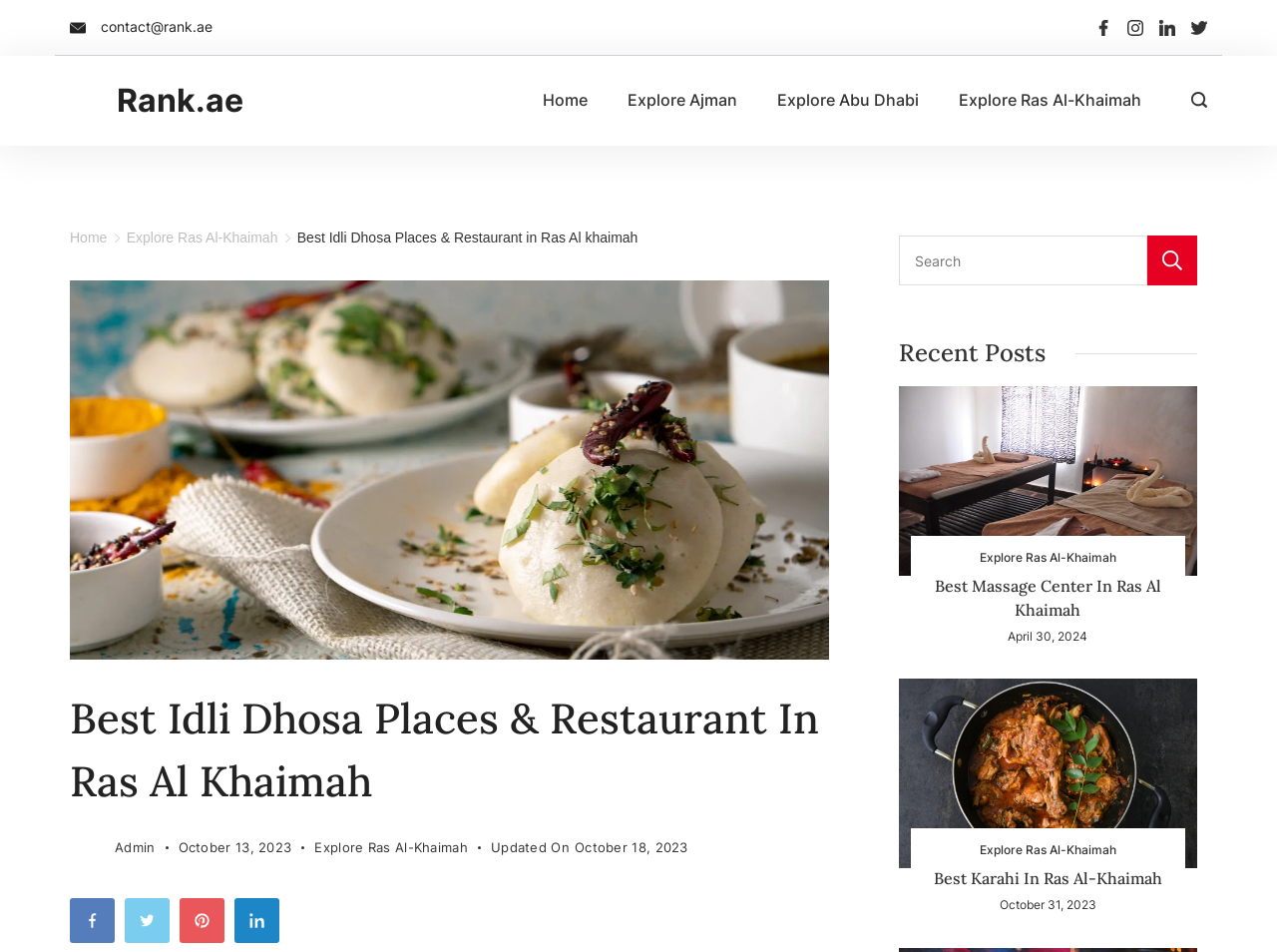Identify the coordinates of the bounding box for the element described below: "Best Karahi In Ras Al-Khaimah". Return the coordinates as four float numbers between 0 and 1: [left, top, right, bottom].

[0.731, 0.912, 0.91, 0.933]